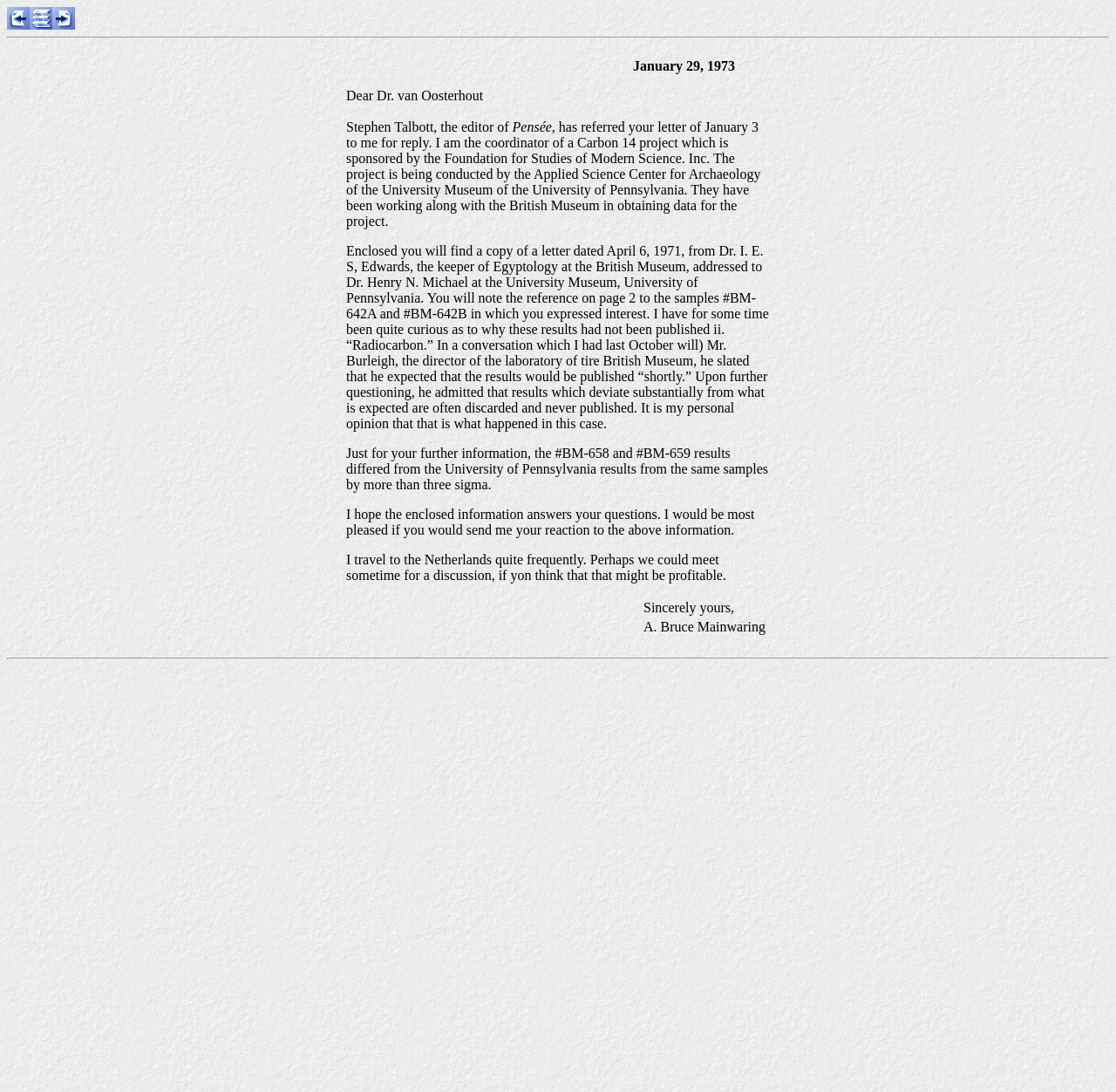Who is the editor of Pensée?
Using the information from the image, give a concise answer in one word or a short phrase.

Stephen Talbott